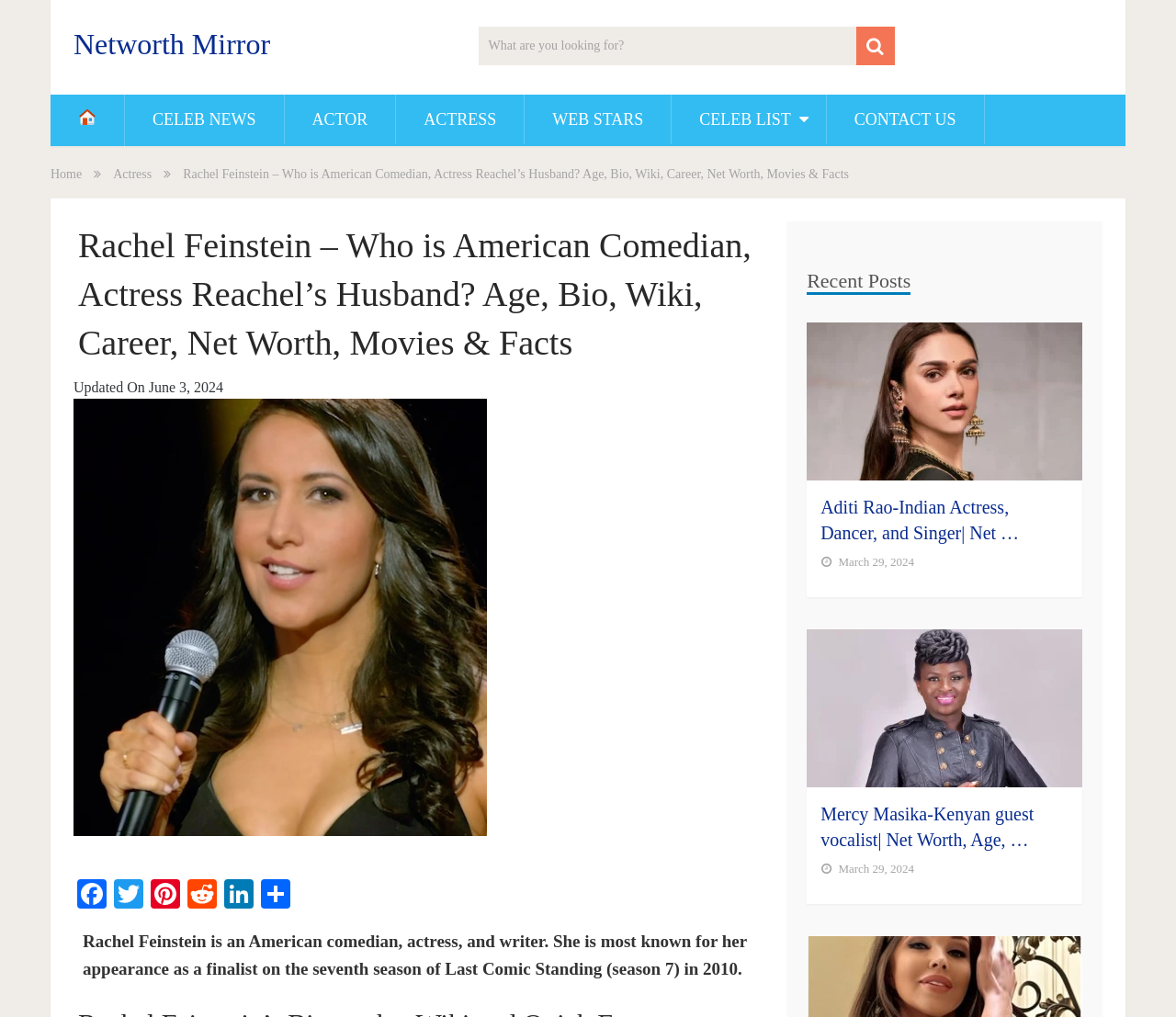How many social media links are available?
Please answer the question with a detailed response using the information from the screenshot.

At the bottom of the webpage, there are six social media links available, including Facebook, Twitter, Pinterest, Reddit, LinkedIn, and Share. These links are likely provided for users to share the webpage or follow Rachel Feinstein's social media profiles.